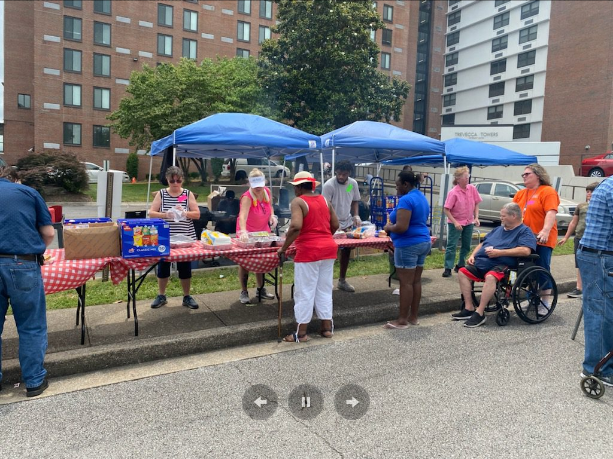Identify and describe all the elements present in the image.

The image captures a vibrant community event featuring a group of people gathered around several tables under blue canopies. Attendees are enjoying a cookout, with tables adorned with red and white checkered tablecloths, showcasing an assortment of food items including hot dogs and hamburgers. Guests include Trevecca University faculty, staff, students, and local residents, all mingling and sharing in the festivities. 

One woman in a red shirt is actively serving food from the table, while others engage in conversation and laughter. Among the participants is a man in a wheelchair positioned nearby, also taking part in the joyful atmosphere. The event, organized by Trevecca Towers staff, clearly reflects a sense of community spirit and celebration, further enhanced by activities like games and a photo booth, creating a memorable day for all involved.